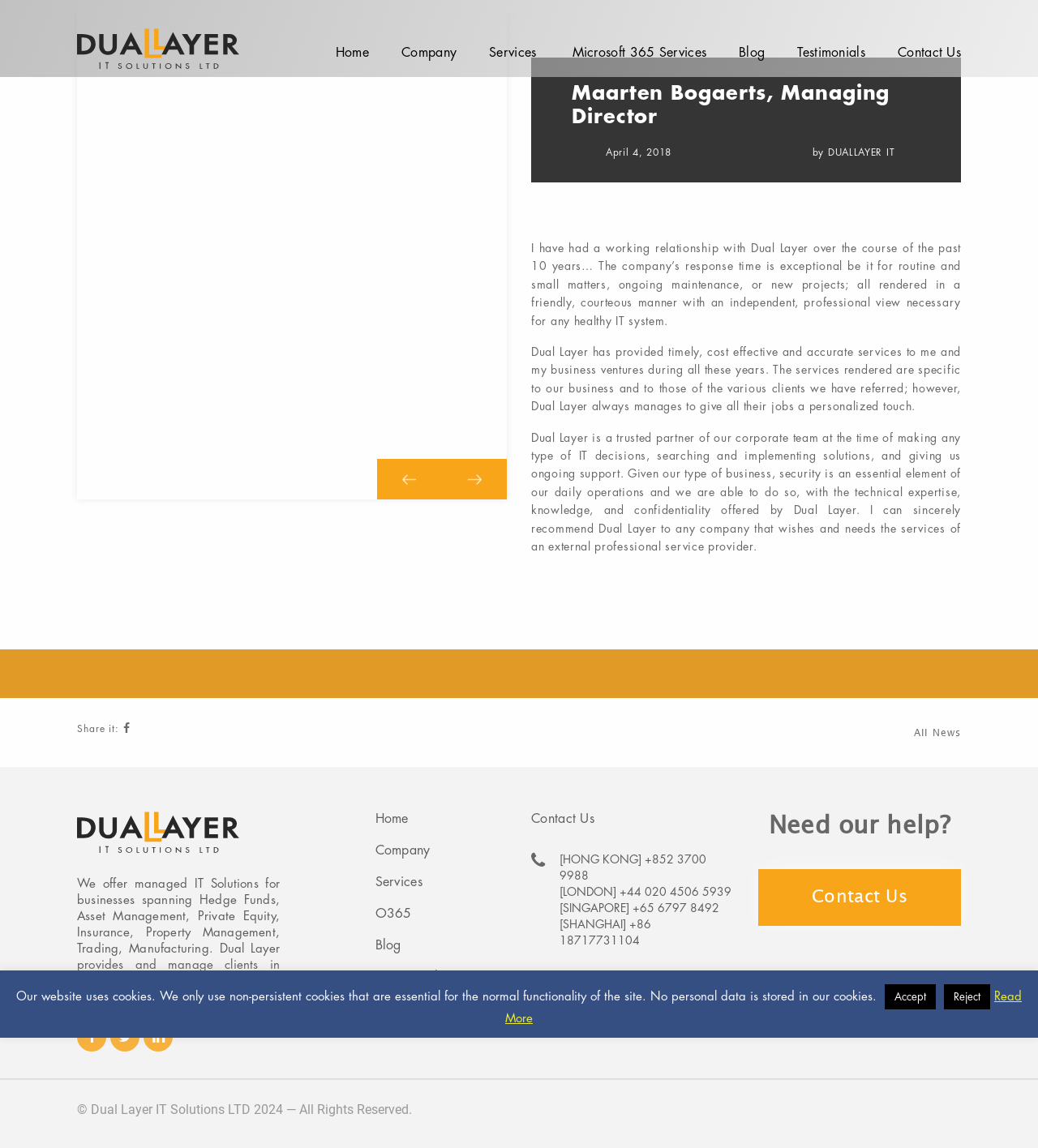Using the element description: "Dual Layer IT Solutions LTD", determine the bounding box coordinates for the specified UI element. The coordinates should be four float numbers between 0 and 1, [left, top, right, bottom].

[0.074, 0.025, 0.23, 0.06]